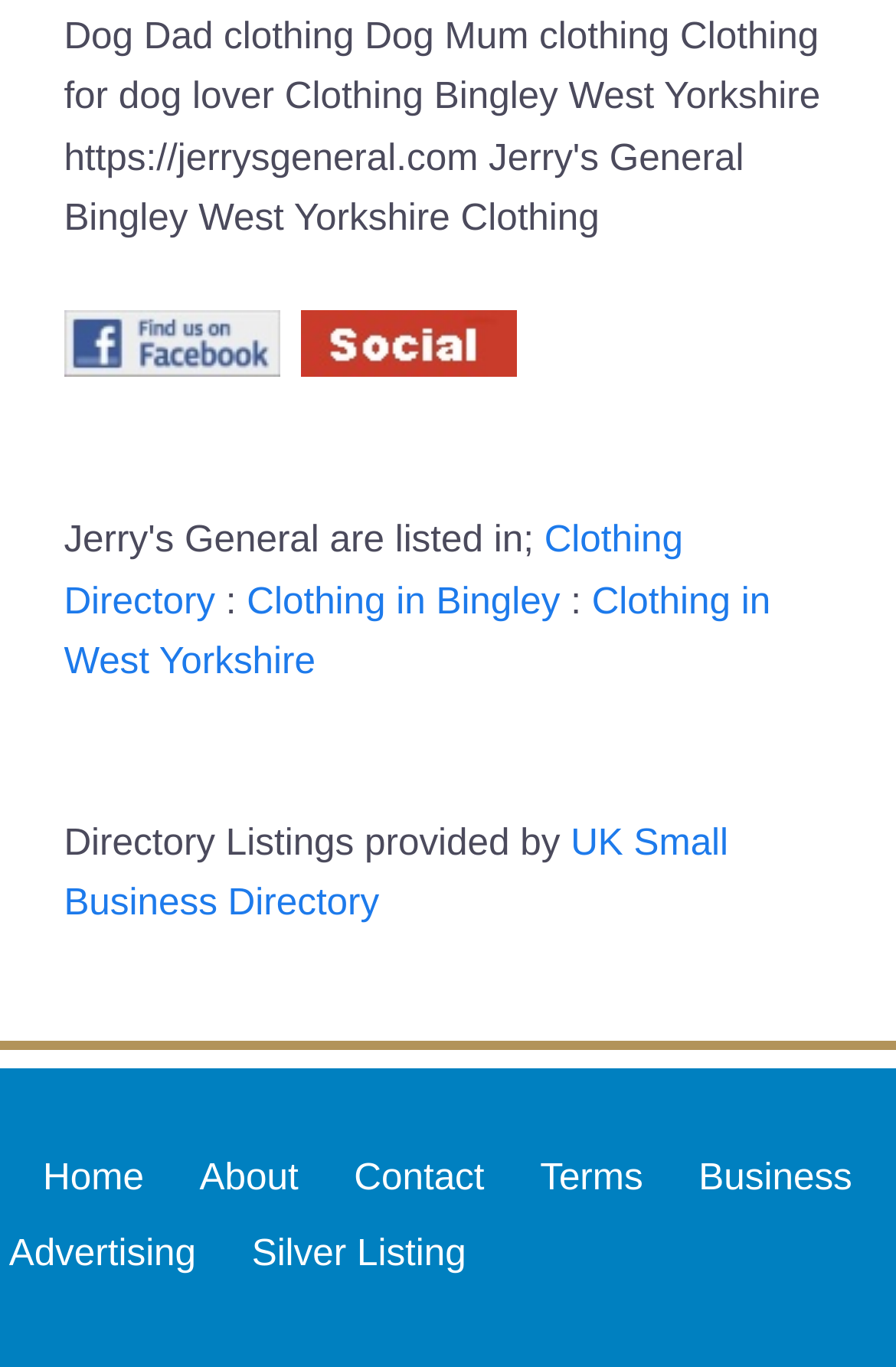What is the category of the directory?
Could you answer the question with a detailed and thorough explanation?

I found the link 'Clothing Directory' and other related links like 'Clothing in Bingley' and 'Clothing in West Yorkshire', which suggests that the category of the directory is Clothing.